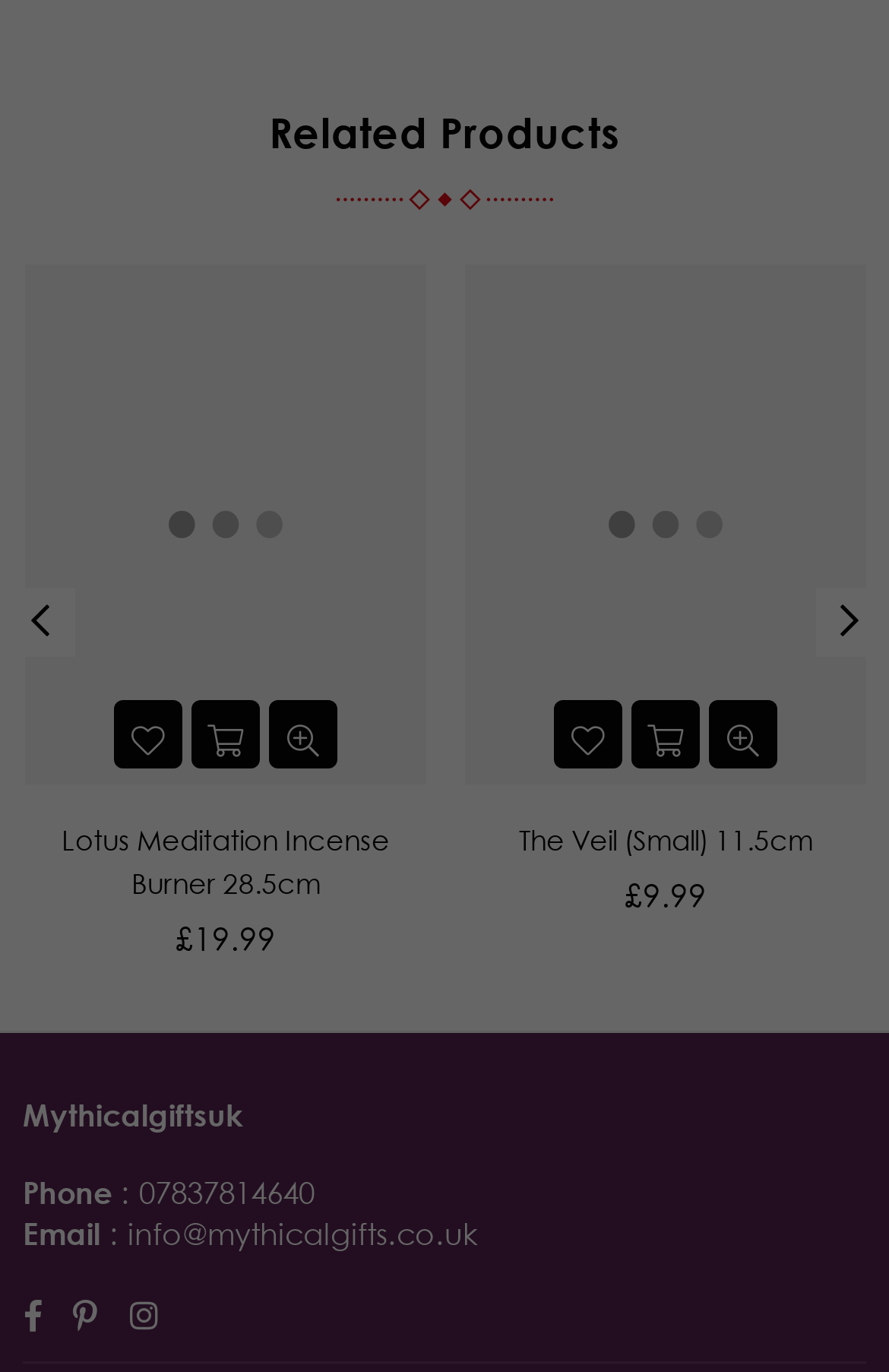Please determine the bounding box coordinates of the area that needs to be clicked to complete this task: 'View the details of Lotus Meditation Incense Burner 28.5cm'. The coordinates must be four float numbers between 0 and 1, formatted as [left, top, right, bottom].

[0.028, 0.192, 0.479, 0.572]